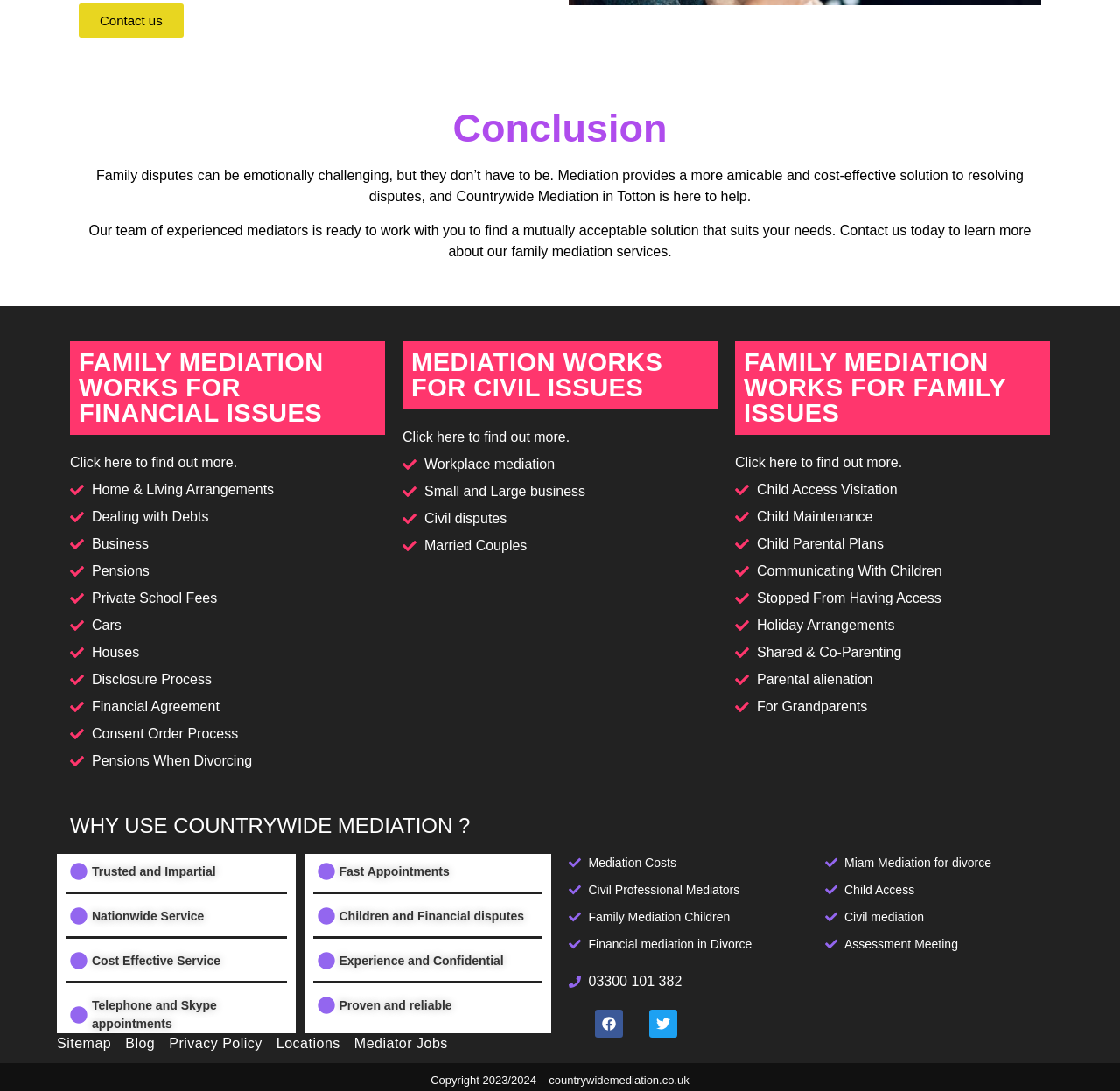Show the bounding box coordinates for the HTML element as described: "Miam Mediation for divorce".

[0.736, 0.782, 0.946, 0.799]